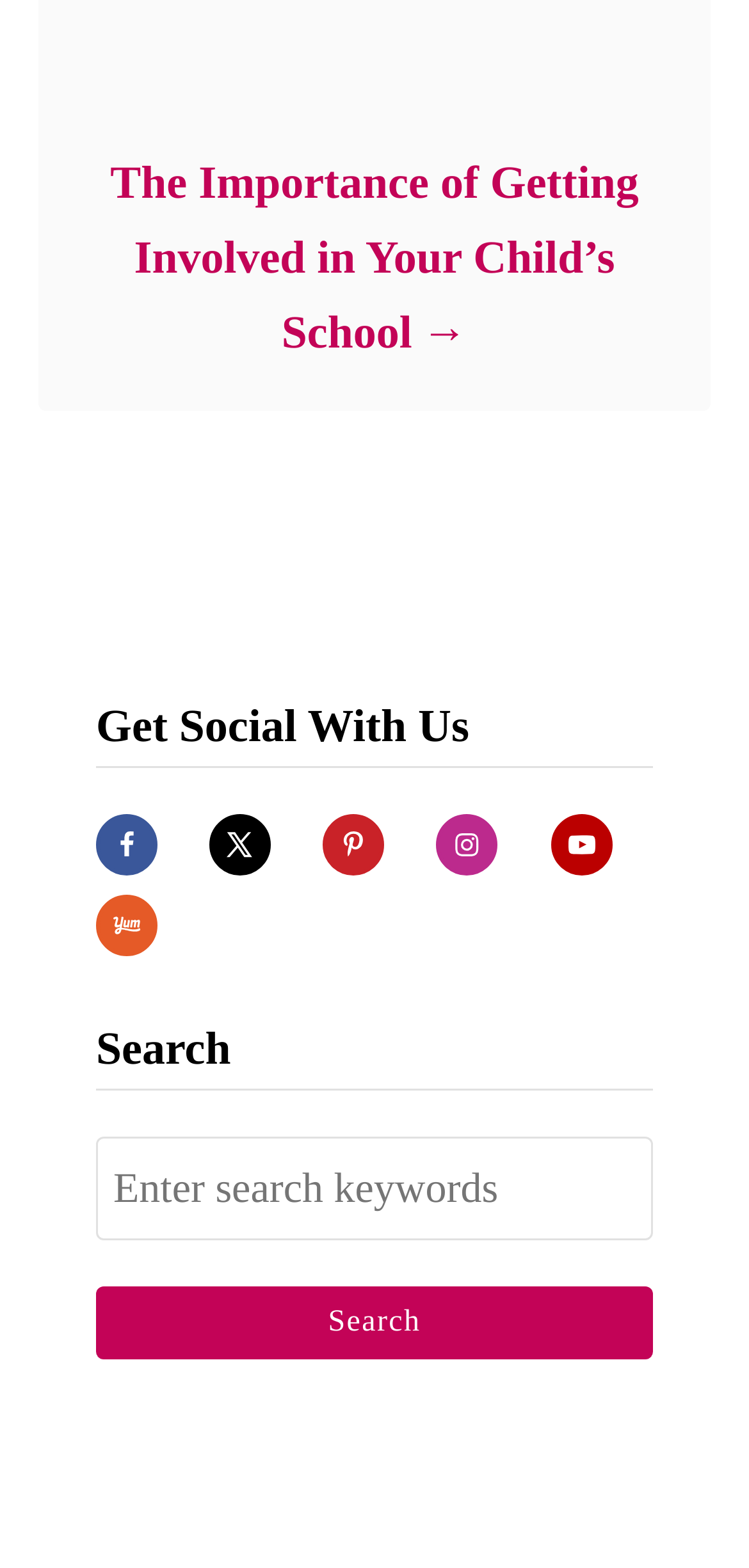What is the text of the first link on the webpage?
Based on the visual content, answer with a single word or a brief phrase.

The Importance of Getting Involved in Your Child’s School